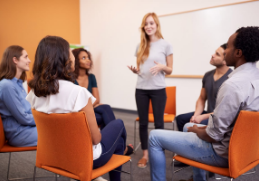How many participants are in the group?
Give a one-word or short-phrase answer derived from the screenshot.

six